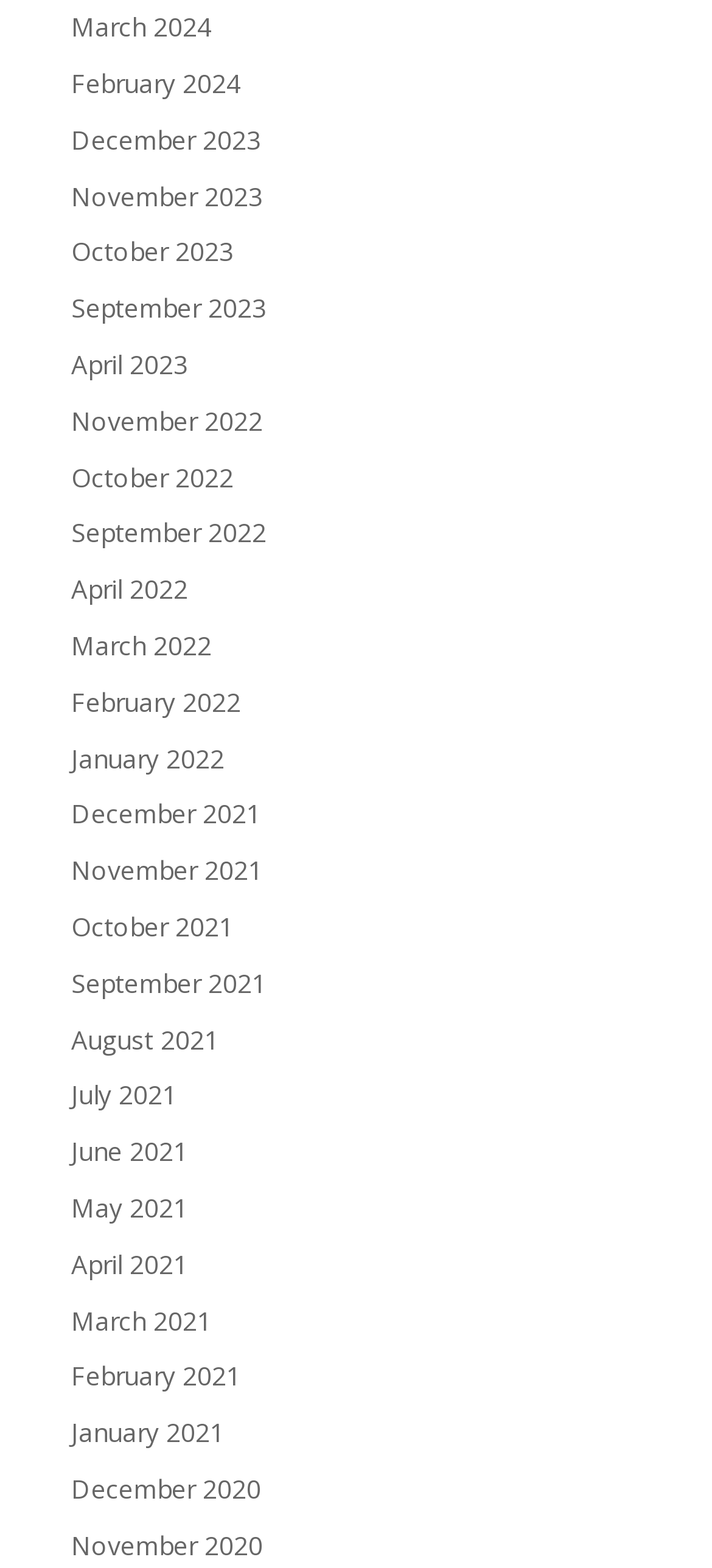How many links are there in total?
Examine the image and give a concise answer in one word or a short phrase.

55